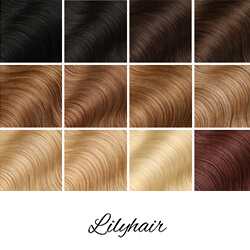Describe all the elements visible in the image meticulously.

This image showcases a visually appealing array of hair colors presented in a grid format. The collection includes various shades ranging from deep black and rich brunettes to lighter hues like blonde and warm caramel tones. Each section of the grid highlights the smooth texture and natural flow of the hair, emphasizing its quality and vibrance. Below the grid, the brand name "Lilyhair" is elegantly scripted, suggesting a focus on hair products or extensions catered to diverse preferences. This display not only highlights the versatility of hair colors but also invites viewers to consider options that suit their personal style.